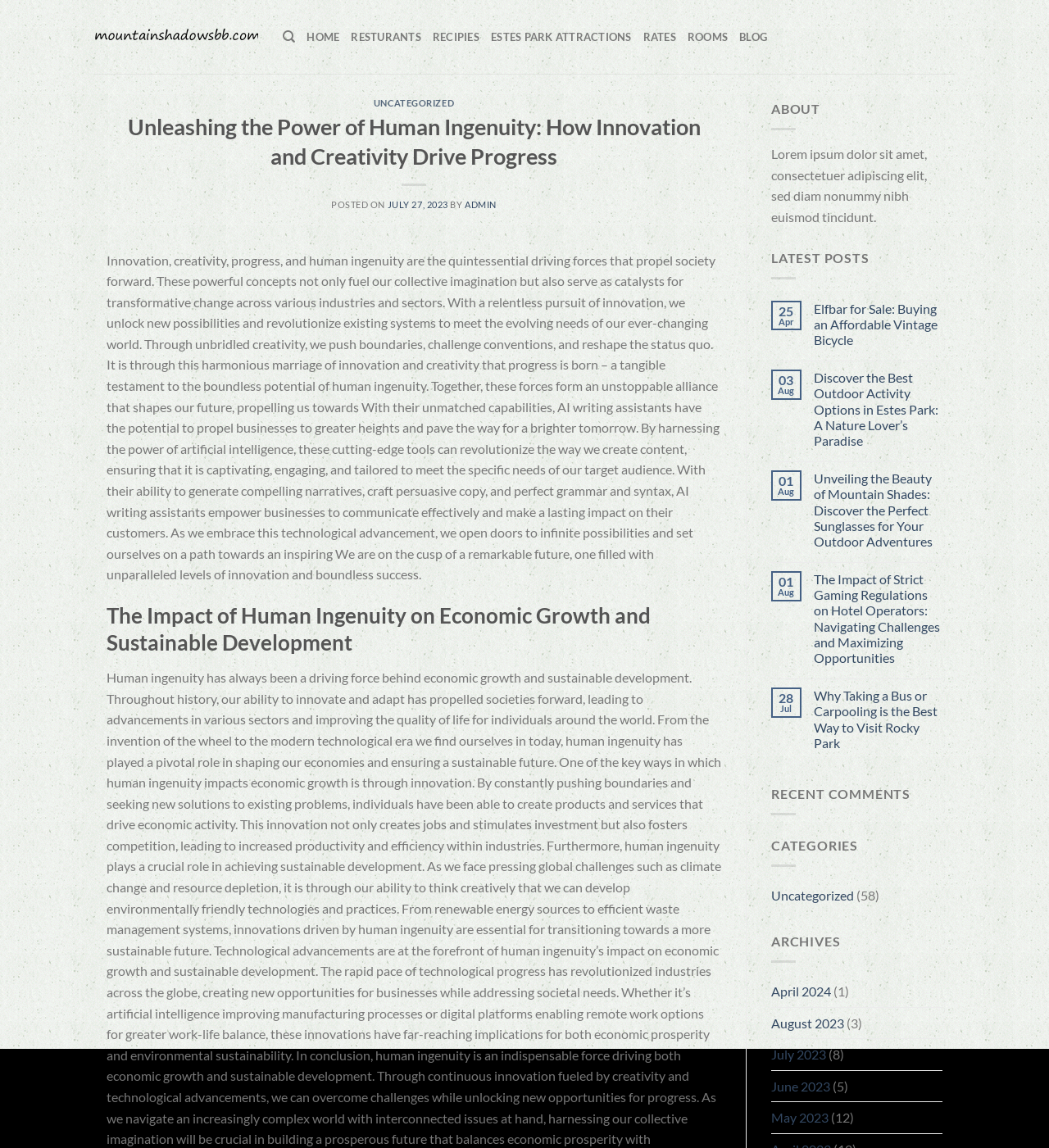Determine the bounding box coordinates of the clickable element necessary to fulfill the instruction: "Search for something". Provide the coordinates as four float numbers within the 0 to 1 range, i.e., [left, top, right, bottom].

[0.27, 0.018, 0.282, 0.046]